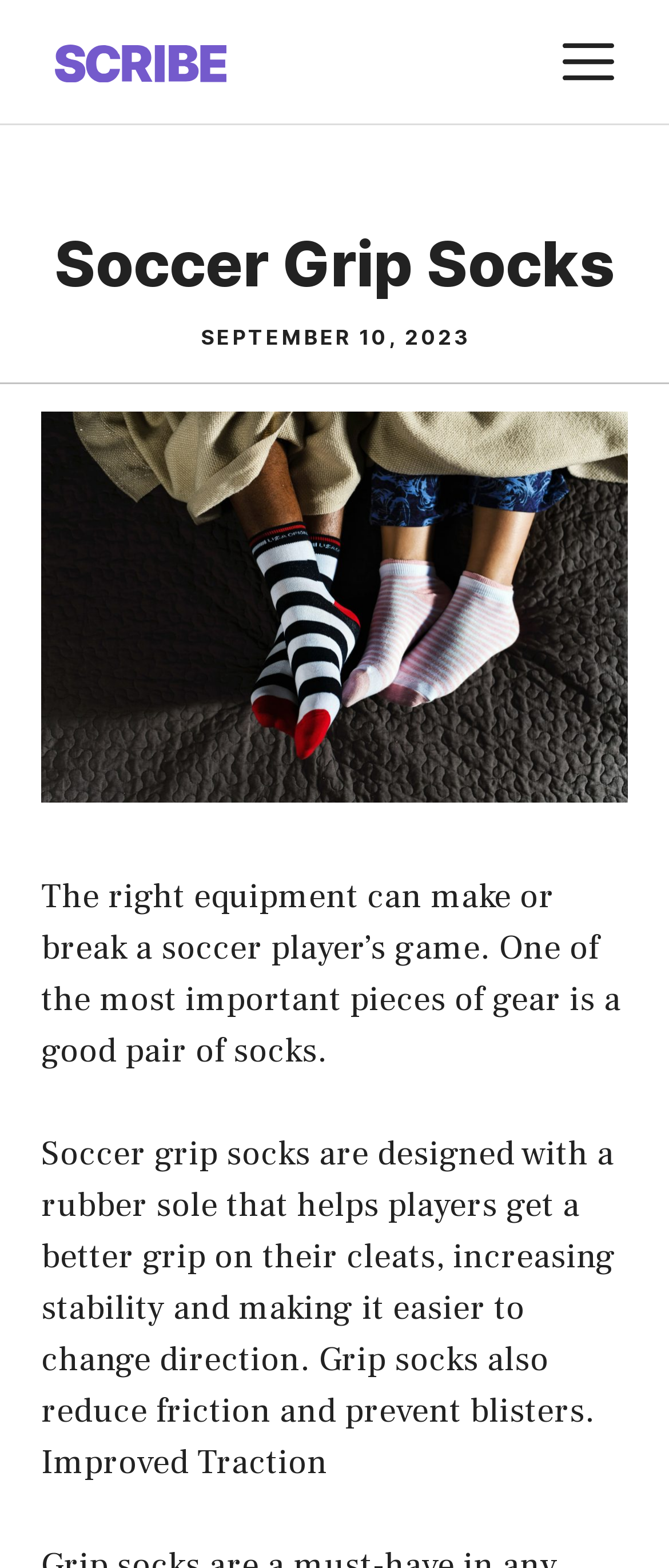Bounding box coordinates are specified in the format (top-left x, top-left y, bottom-right x, bottom-right y). All values are floating point numbers bounded between 0 and 1. Please provide the bounding box coordinate of the region this sentence describes: Menu

[0.841, 0.017, 0.918, 0.061]